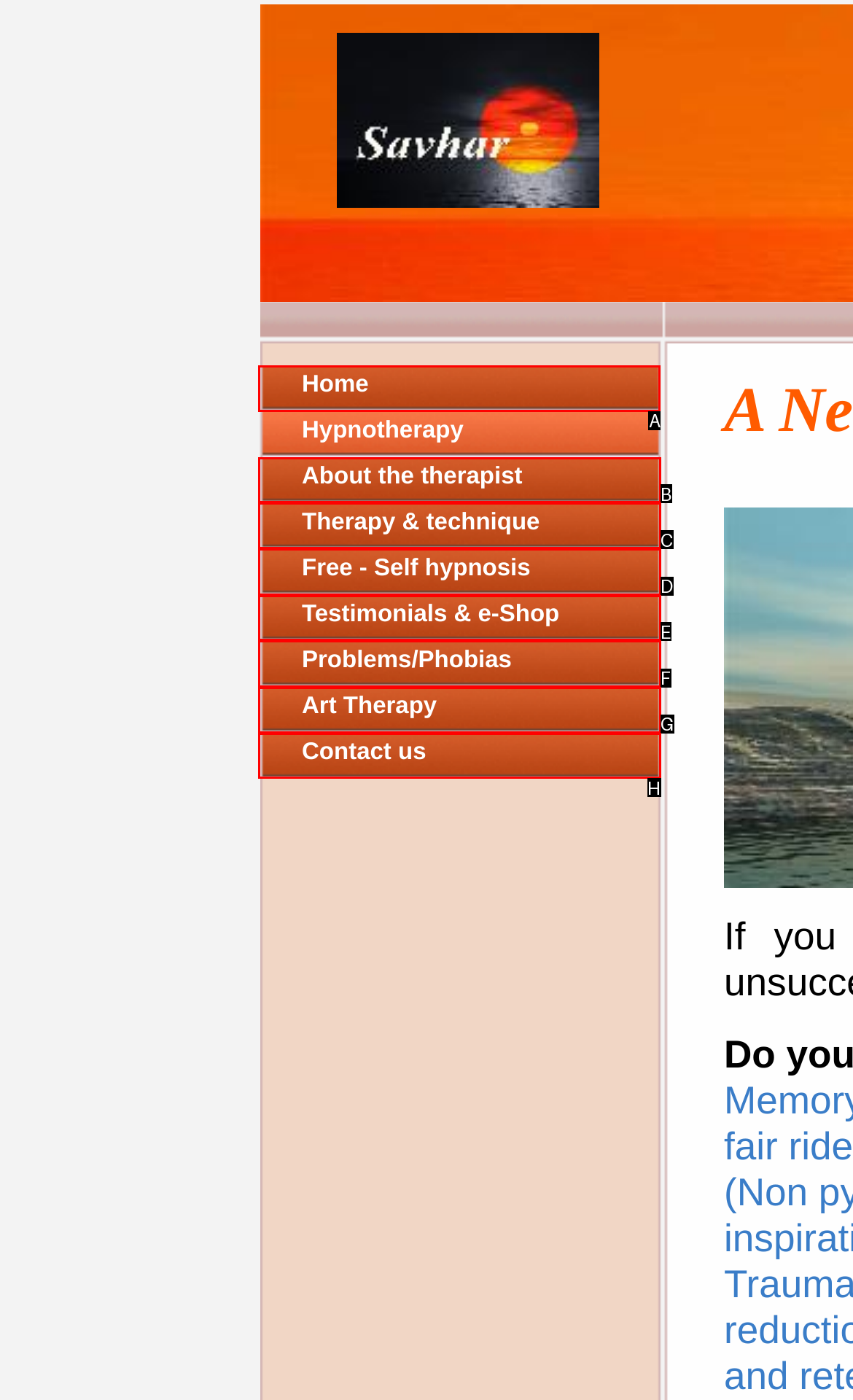Tell me which one HTML element you should click to complete the following task: Click on Home
Answer with the option's letter from the given choices directly.

A